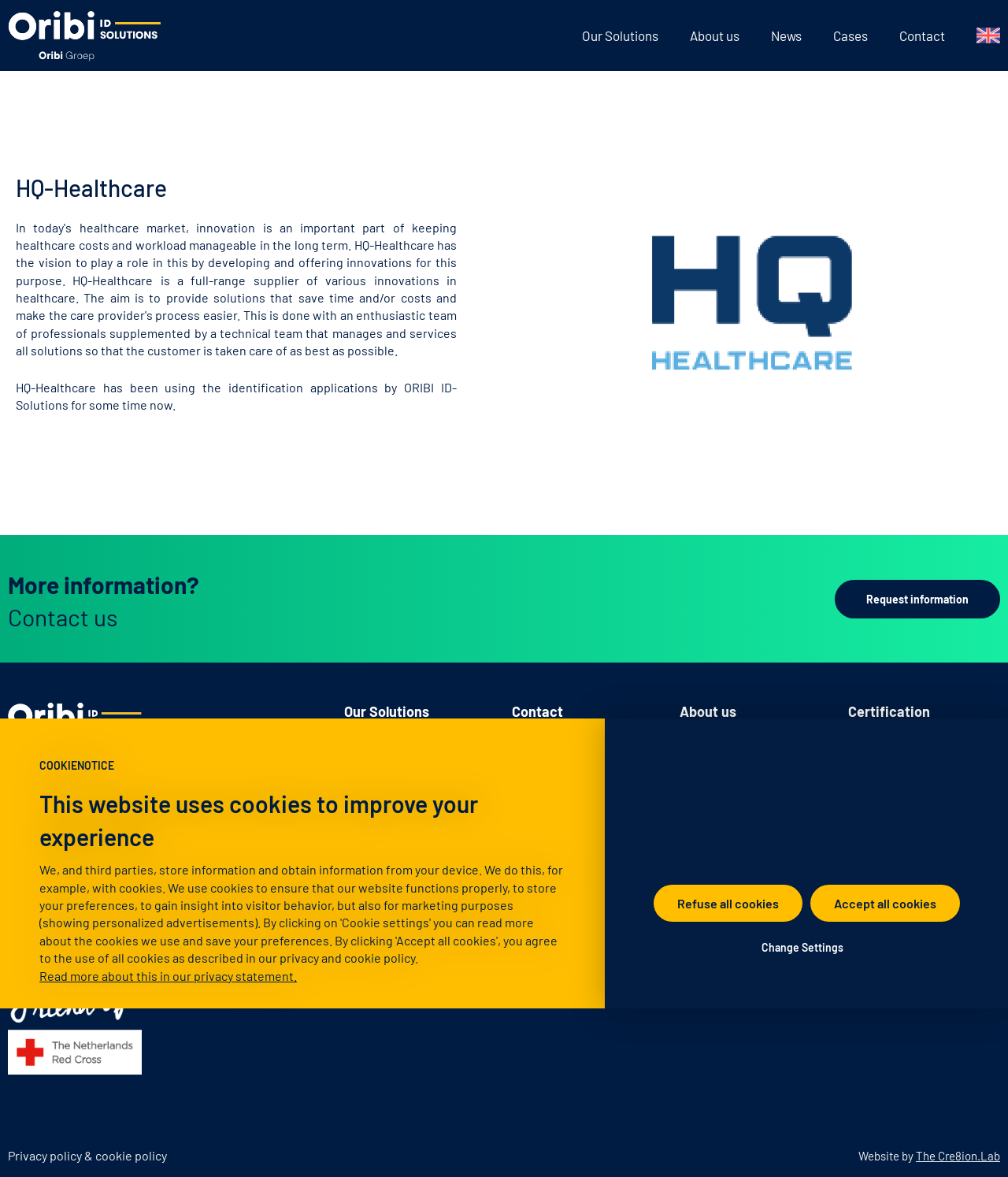Please provide a comprehensive answer to the question based on the screenshot: What is the address of the company?

The address of the company is mentioned in the static texts 'Schijfstraat 8, Unit 2.05', '5061 KB Oisterwijk', and 'Netherlands' with bounding boxes of [0.008, 0.646, 0.134, 0.658], [0.008, 0.661, 0.113, 0.673], and [0.008, 0.676, 0.077, 0.688] respectively.